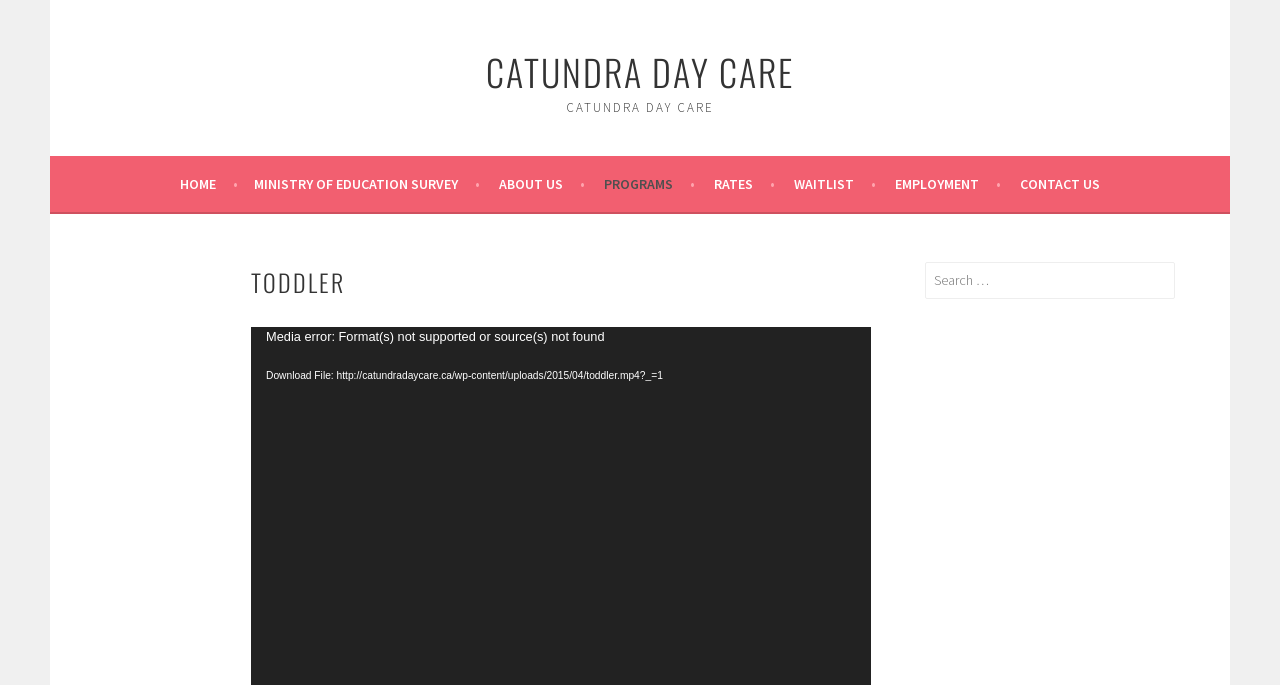Find the bounding box coordinates for the area that should be clicked to accomplish the instruction: "Search for something".

[0.723, 0.382, 0.918, 0.436]